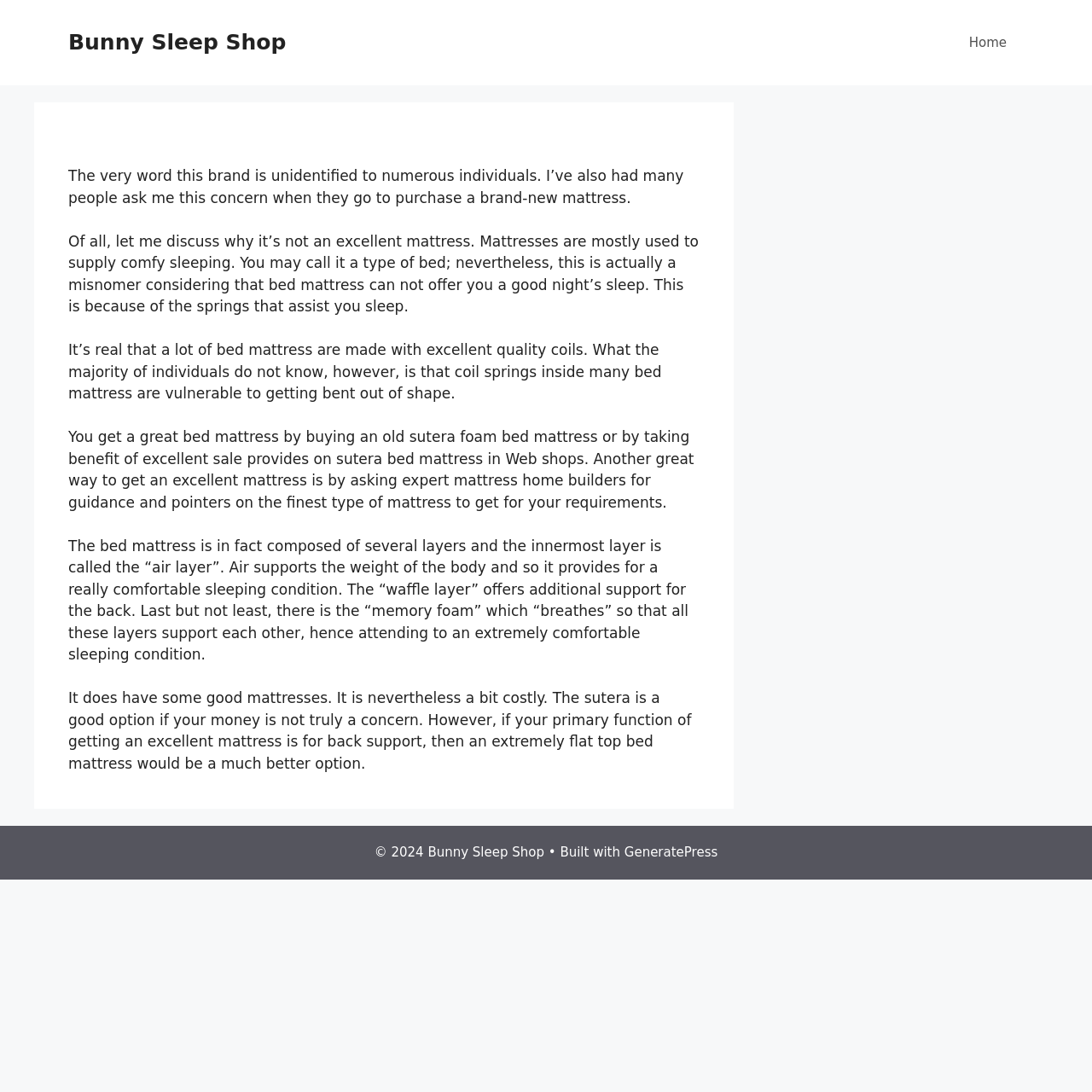Please provide the bounding box coordinates for the UI element as described: "Home". The coordinates must be four floats between 0 and 1, represented as [left, top, right, bottom].

[0.872, 0.016, 0.938, 0.062]